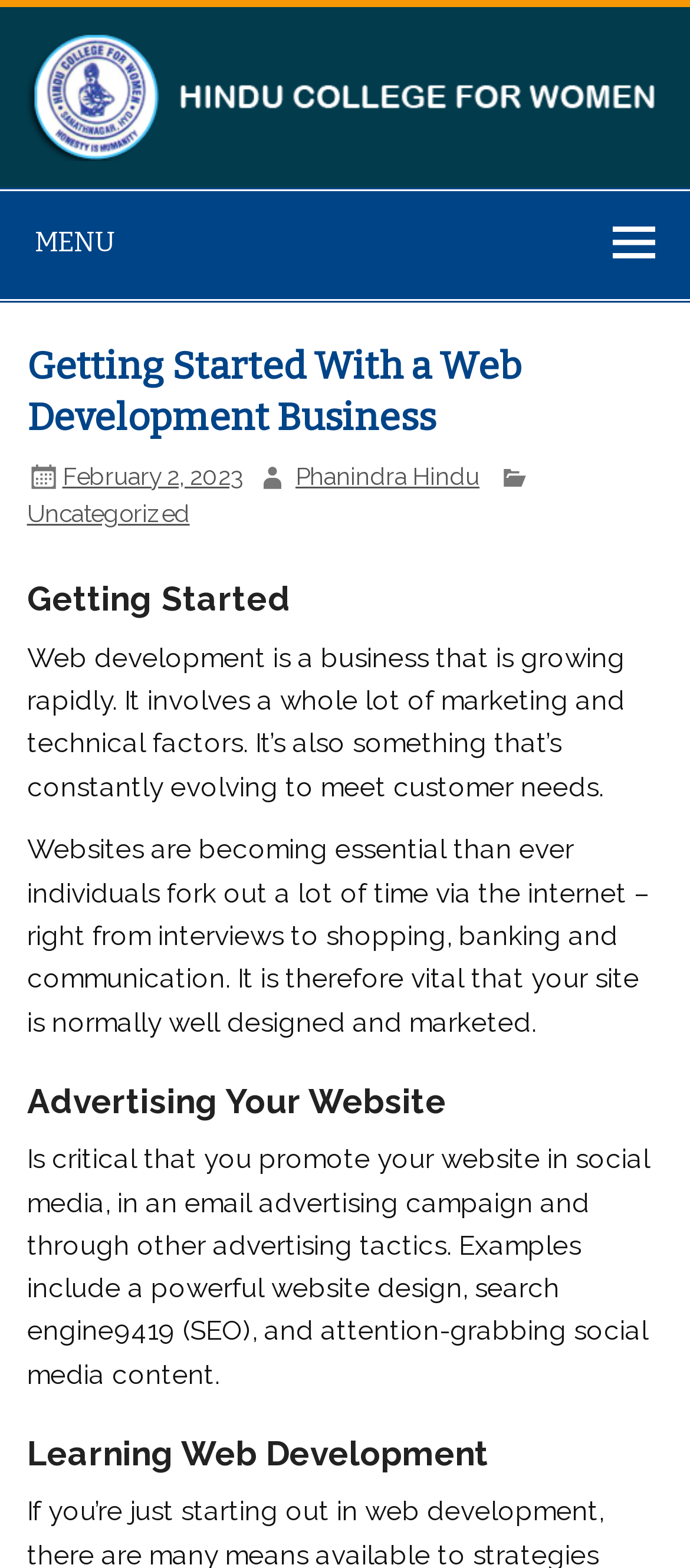What is the name of the college?
Based on the screenshot, respond with a single word or phrase.

Hindu College for Women